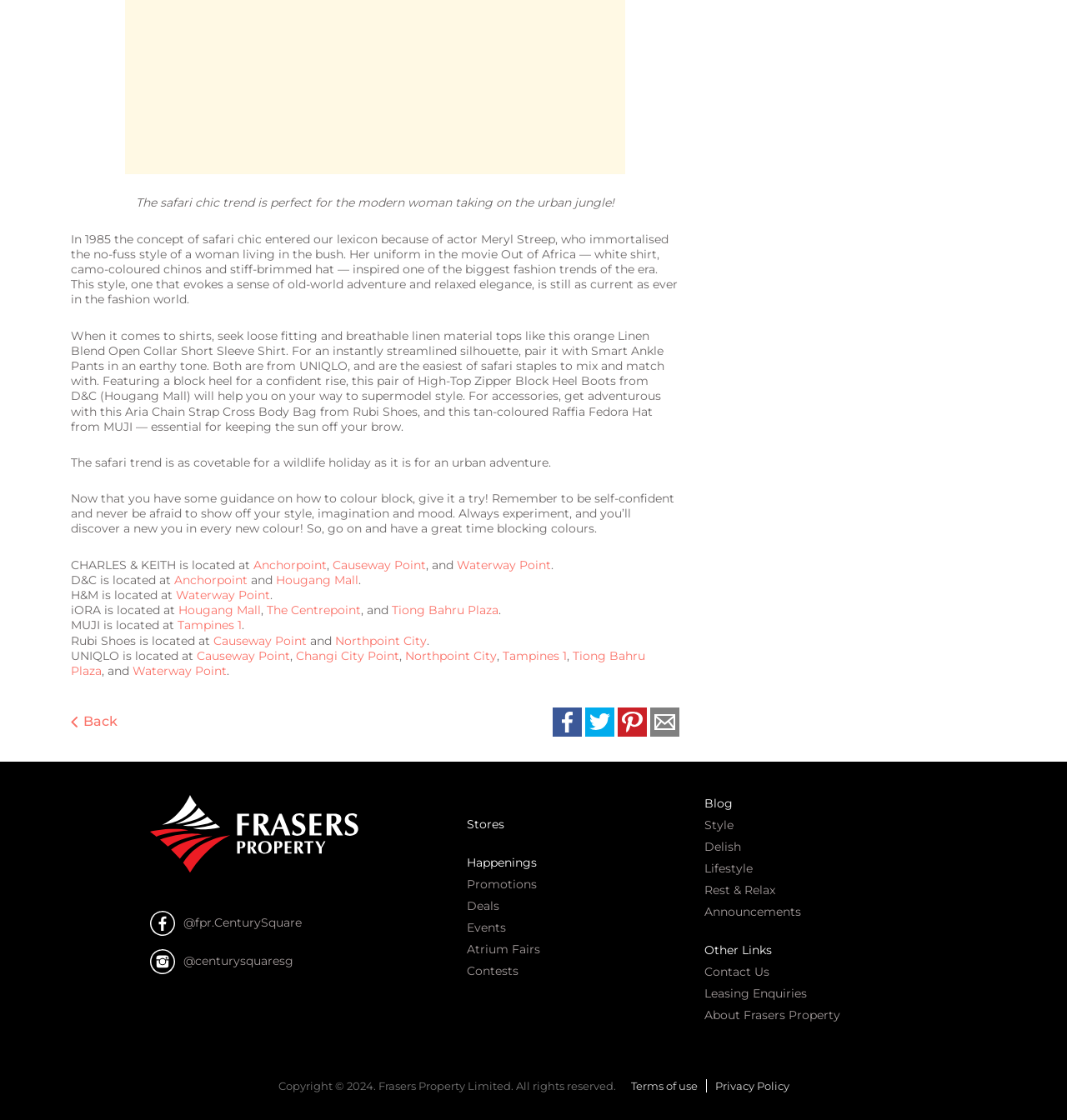Where can you find CHARLES & KEITH?
Examine the image closely and answer the question with as much detail as possible.

According to the text, CHARLES & KEITH is located at Anchorpoint, among other locations.